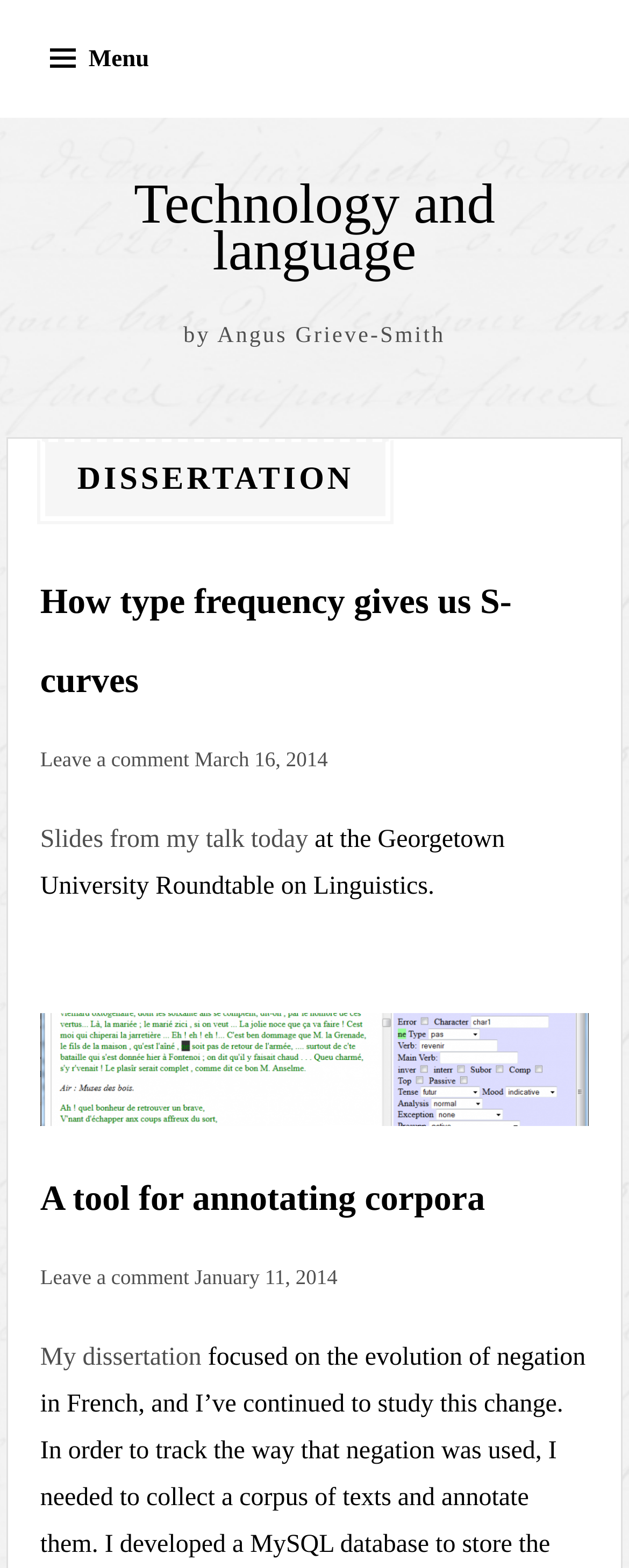Please determine the bounding box coordinates for the UI element described here. Use the format (top-left x, top-left y, bottom-right x, bottom-right y) with values bounded between 0 and 1: Menu

[0.01, 0.005, 0.281, 0.07]